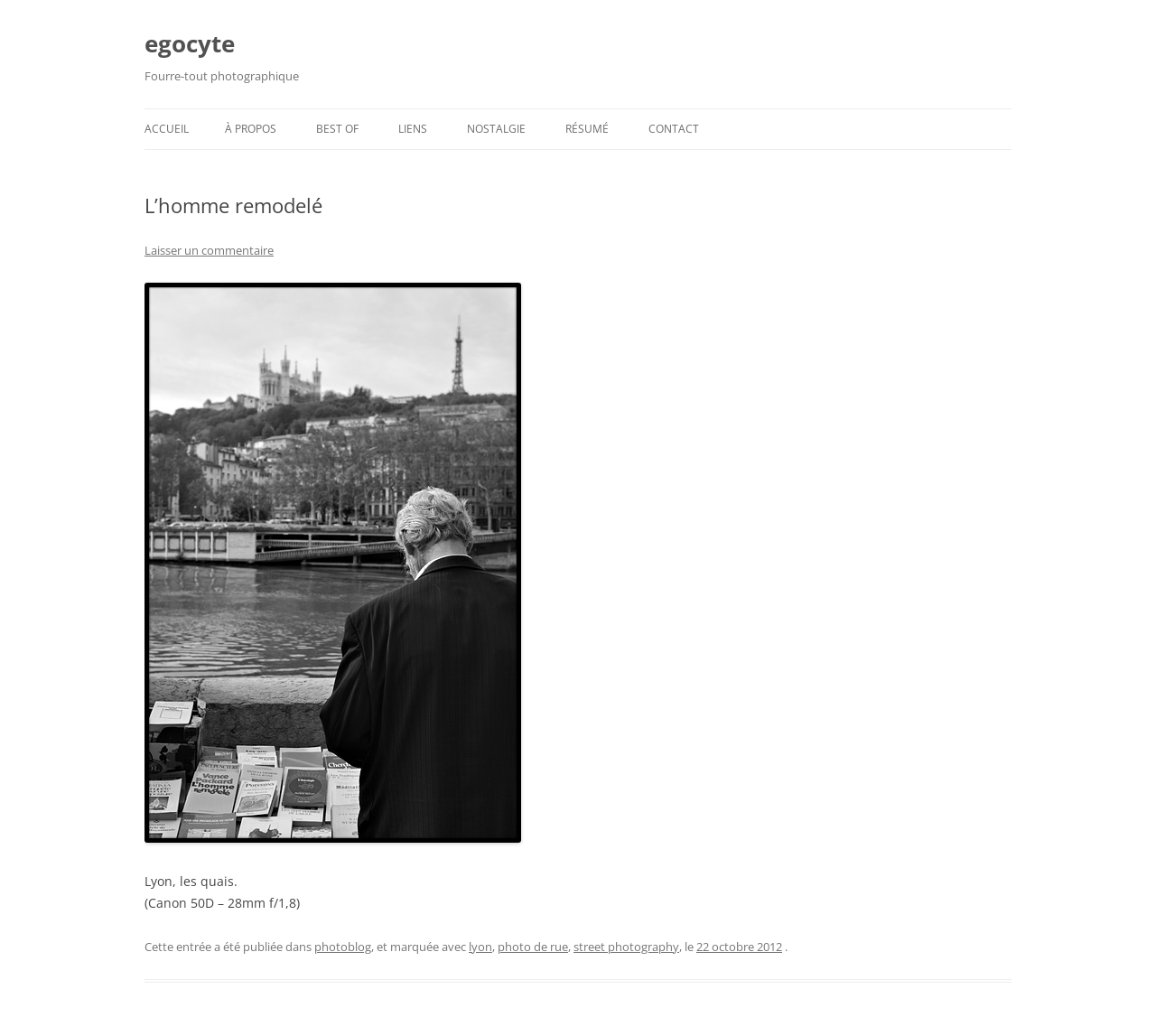Bounding box coordinates are to be given in the format (top-left x, top-left y, bottom-right x, bottom-right y). All values must be floating point numbers between 0 and 1. Provide the bounding box coordinate for the UI element described as: www.scranet.org

None